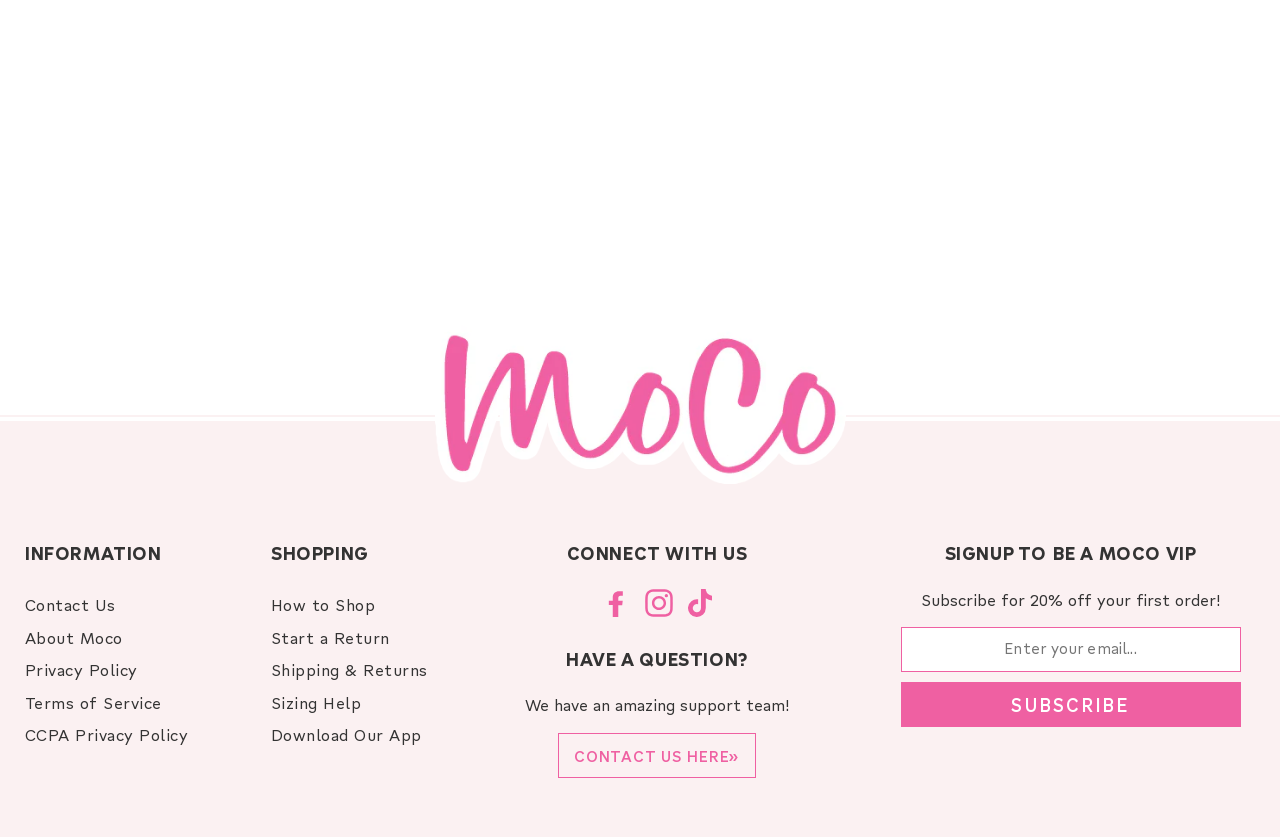Please find the bounding box coordinates for the clickable element needed to perform this instruction: "Start shopping".

[0.212, 0.704, 0.293, 0.743]